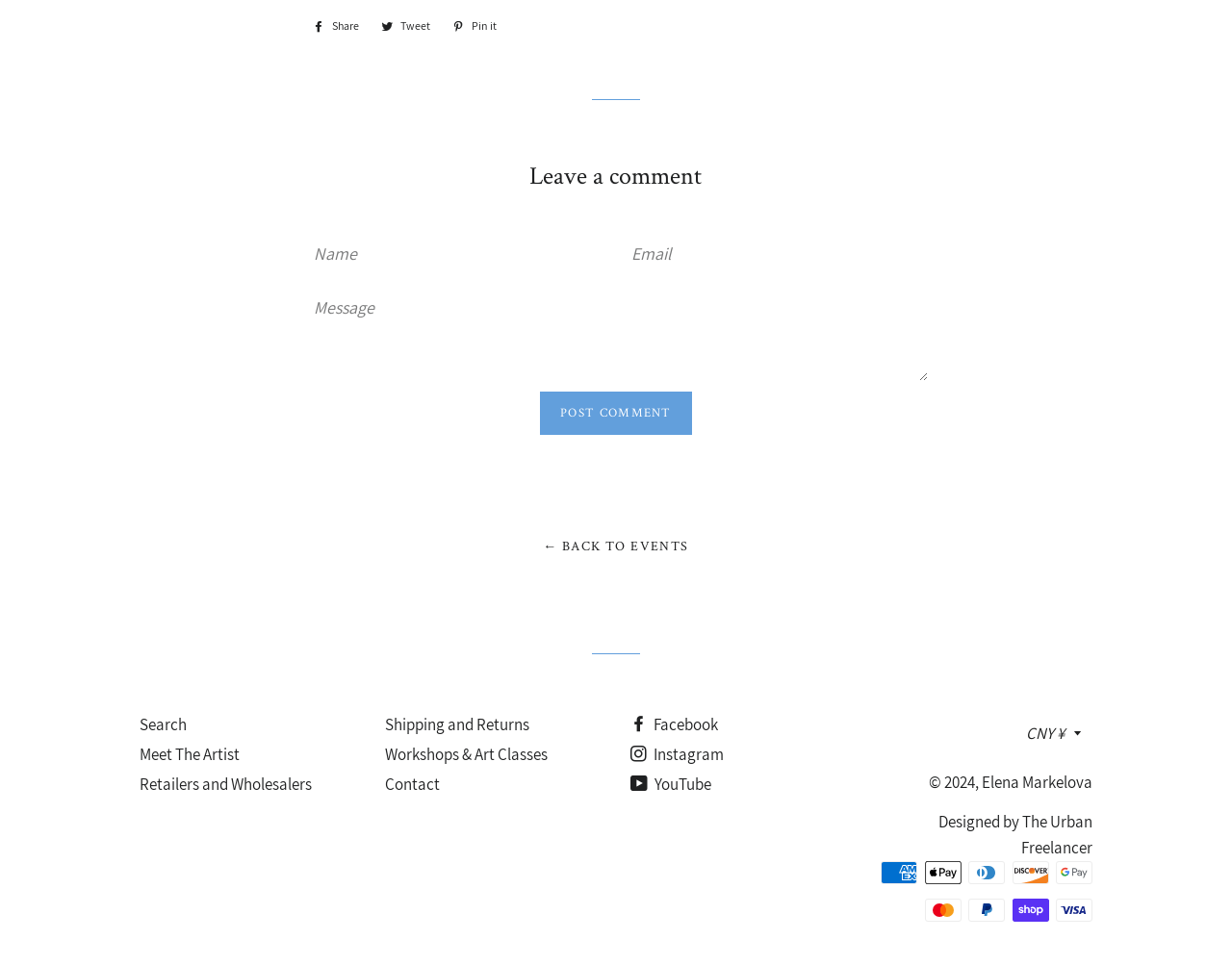Utilize the details in the image to give a detailed response to the question: How many payment methods are displayed in the footer?

In the footer section of the webpage, there are eight payment method images displayed: American Express, Apple Pay, Diners Club, Discover, Google Pay, Mastercard, PayPal, and Shop Pay, indicating that the website accepts these payment methods.